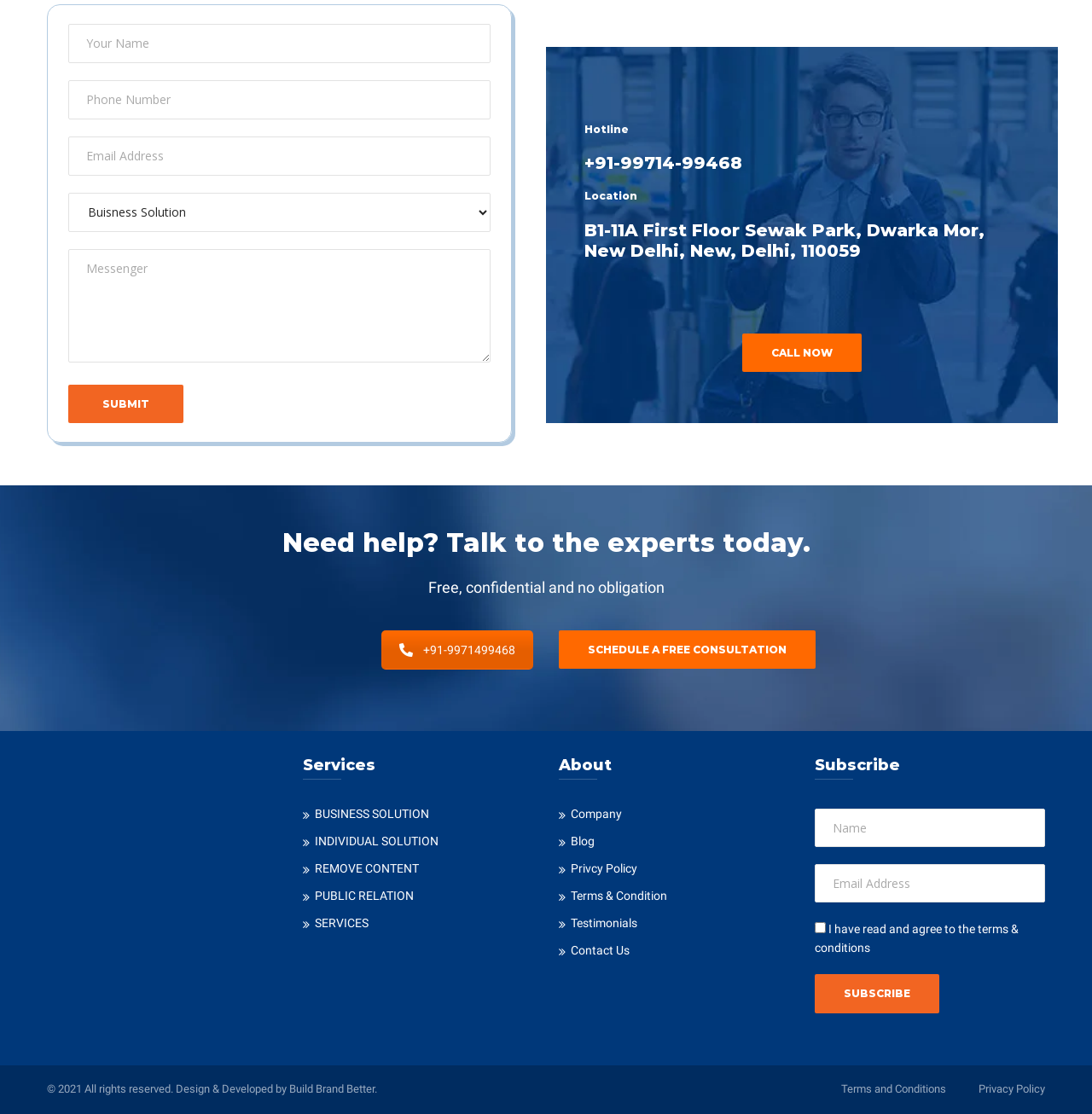Using the provided description name="your-email" placeholder="Email Address", find the bounding box coordinates for the UI element. Provide the coordinates in (top-left x, top-left y, bottom-right x, bottom-right y) format, ensuring all values are between 0 and 1.

[0.062, 0.122, 0.449, 0.158]